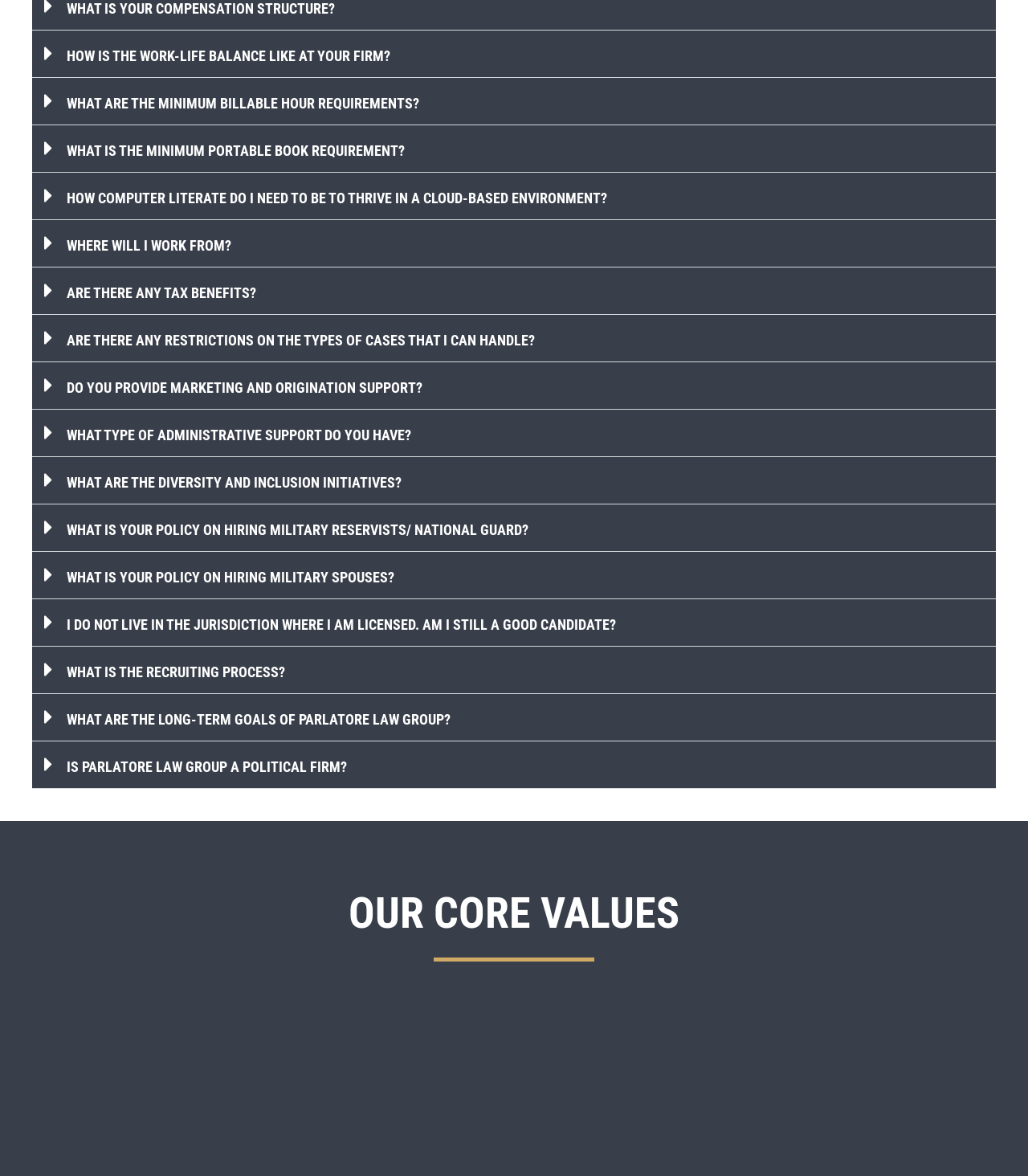Provide the bounding box coordinates of the section that needs to be clicked to accomplish the following instruction: "Enter your name in the 'Name' field."

None